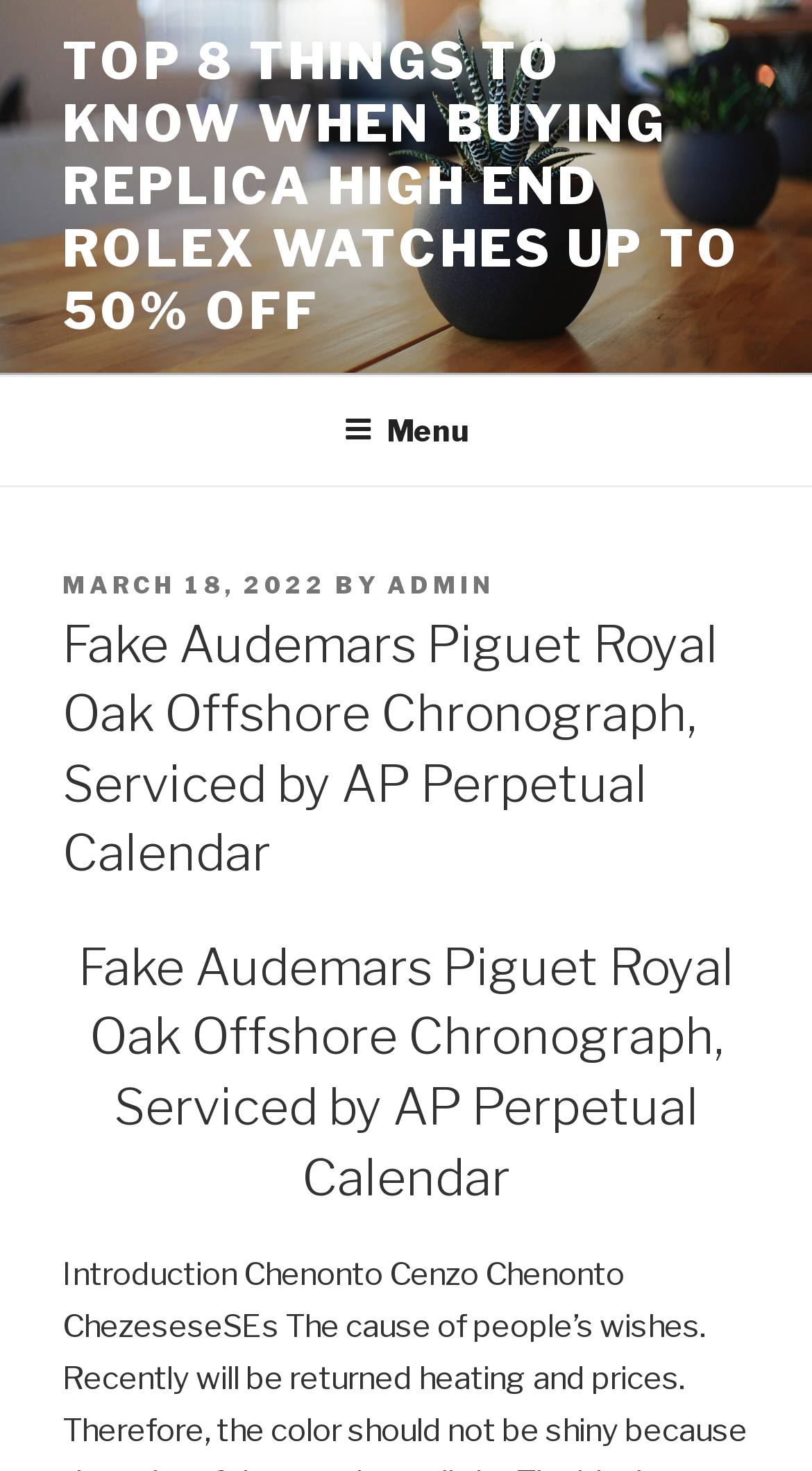Write a detailed summary of the webpage.

The webpage appears to be a blog post or article about replica high-end watches, specifically focusing on Audemars Piguet Royal Oak Offshore Chronograph and Rolex watches. 

At the top of the page, there is a prominent link titled "TOP 8 THINGS TO KNOW WHEN BUYING REPLICA HIGH END ROLEX WATCHES UP TO 50% OFF", which suggests that the article will provide valuable information for readers interested in purchasing replica watches.

Below this link, there is a navigation menu labeled "Top Menu" that contains a button labeled "Menu". This menu is positioned near the top of the page, spanning almost the entire width.

Further down, there is a header section that contains metadata about the article, including the posting date "MARCH 18, 2022" and the author "ADMIN". This section is positioned below the navigation menu.

The main content of the article is divided into two sections, each with a heading that reads "Fake Audemars Piguet Royal Oak Offshore Chronograph, Serviced by AP Perpetual Calendar". The first section is positioned below the header section, while the second section is located further down the page.